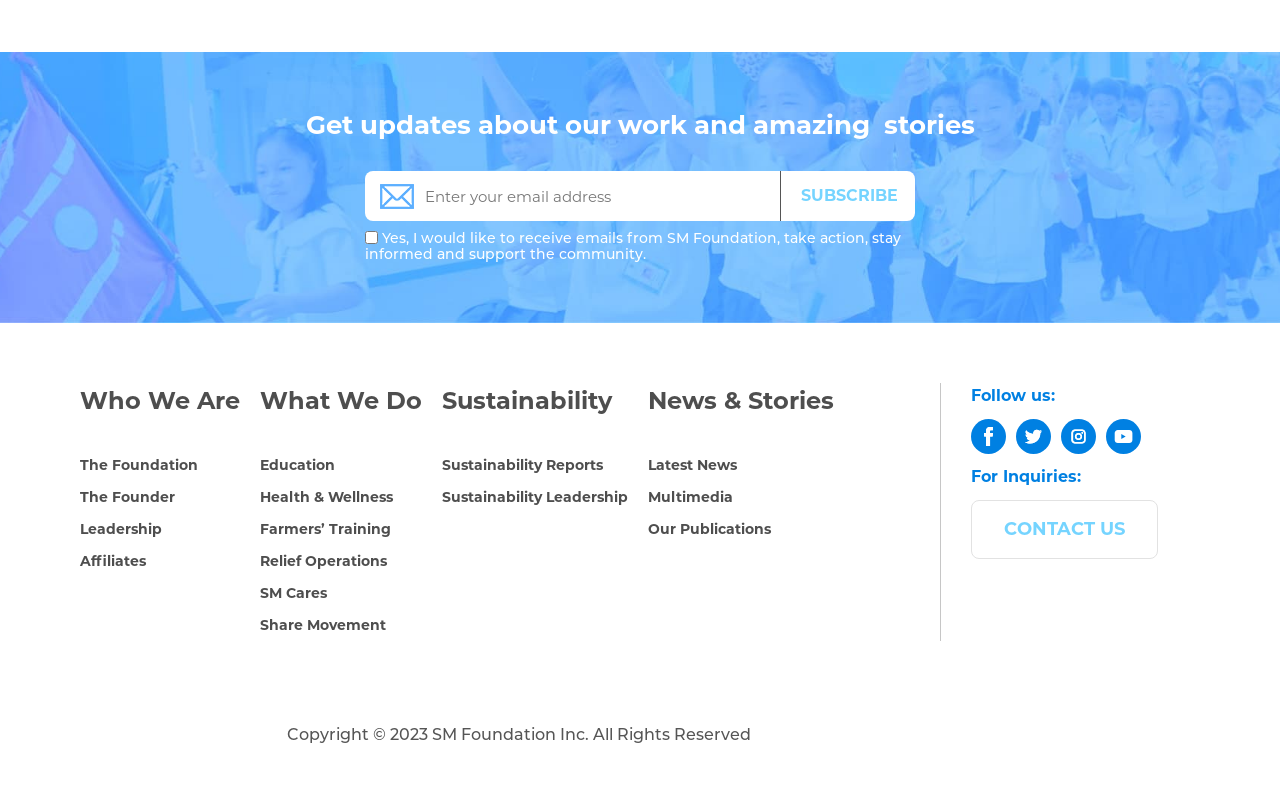Provide a thorough and detailed response to the question by examining the image: 
How can I contact the organization?

The 'For Inquiries:' section contains a link to a CONTACT US page, which is likely used to send messages or inquiries to the organization.